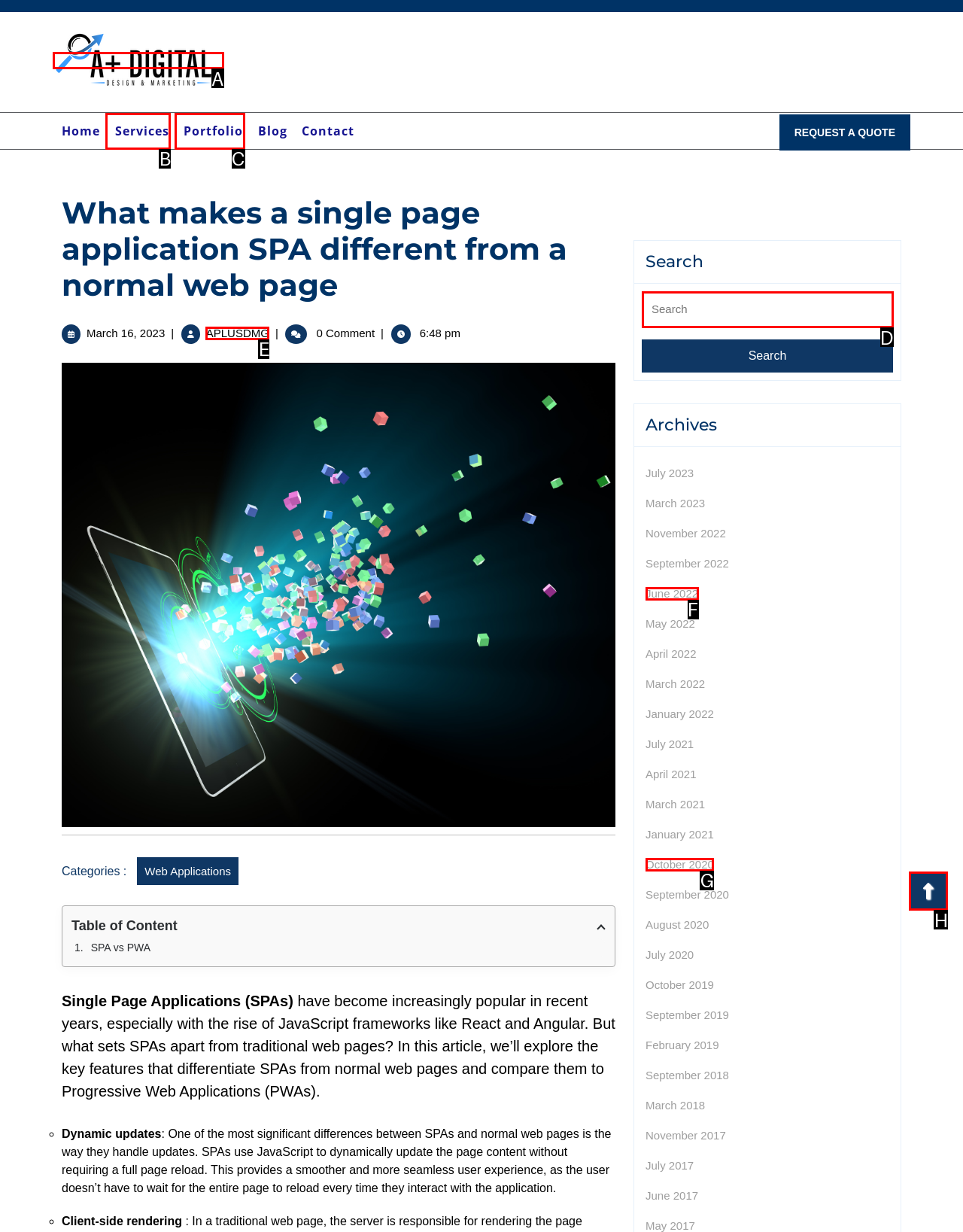Tell me which element should be clicked to achieve the following objective: Go back to top
Reply with the letter of the correct option from the displayed choices.

H